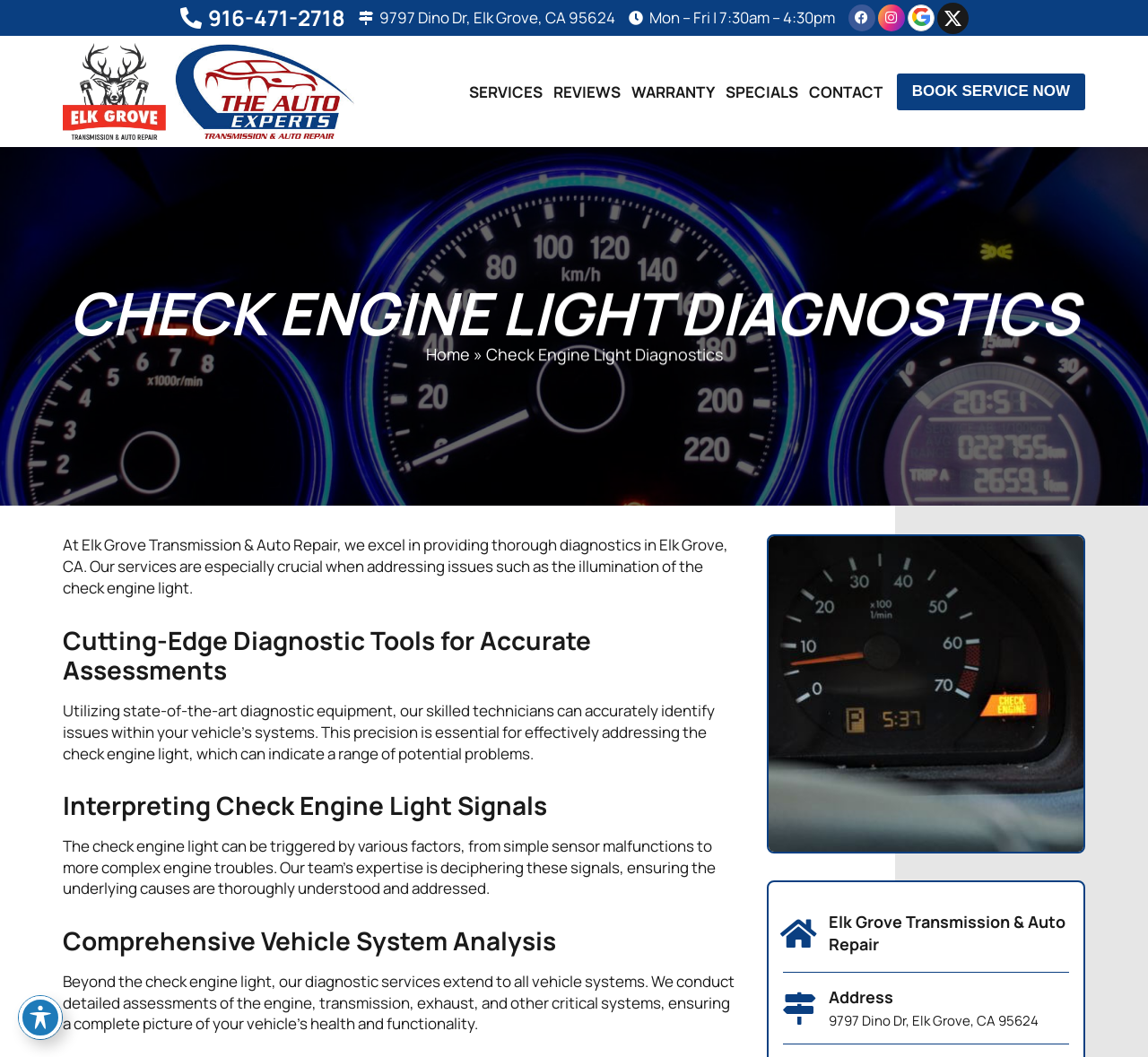Bounding box coordinates are specified in the format (top-left x, top-left y, bottom-right x, bottom-right y). All values are floating point numbers bounded between 0 and 1. Please provide the bounding box coordinate of the region this sentence describes: Book Service Now

[0.781, 0.069, 0.945, 0.104]